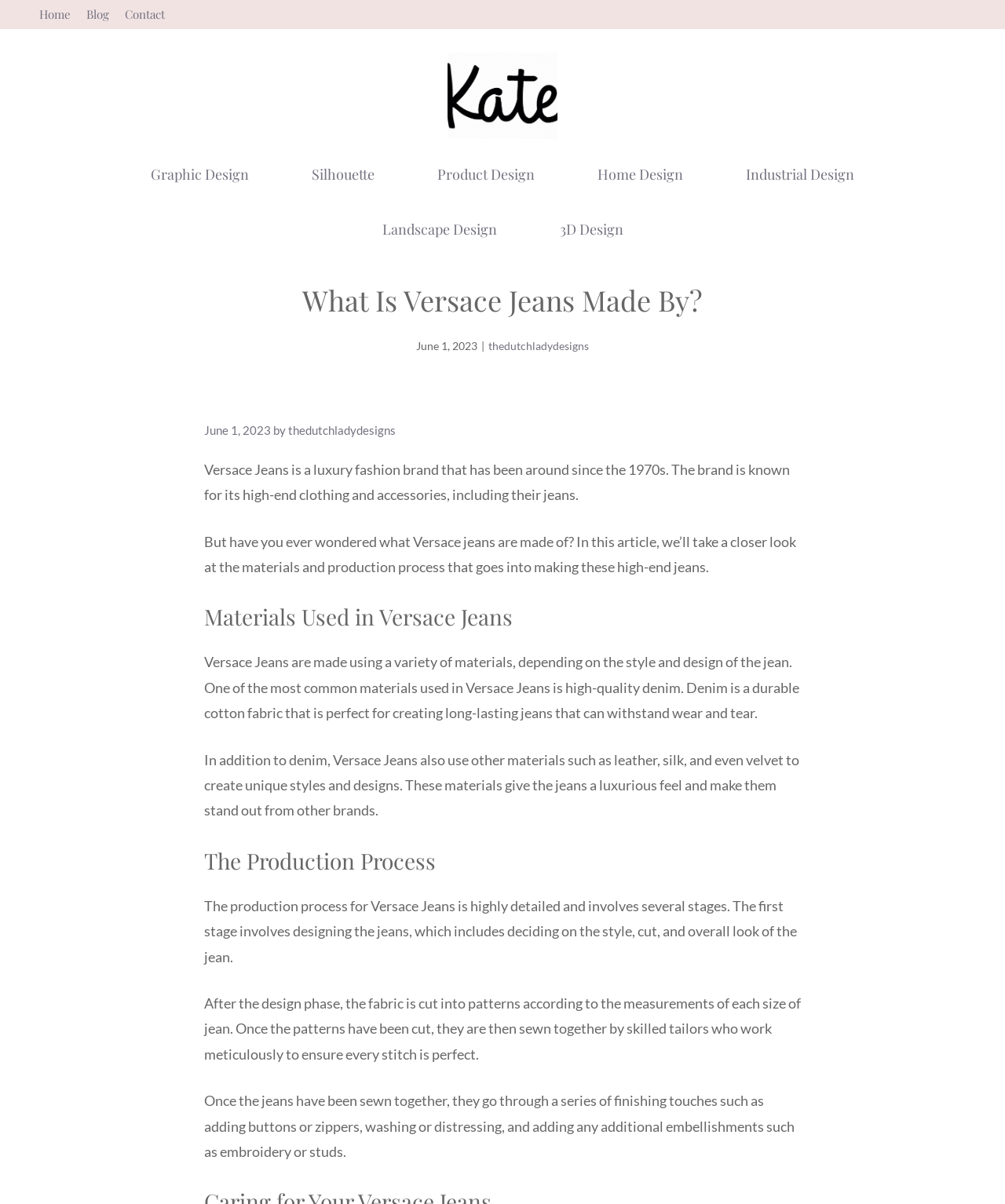Predict the bounding box of the UI element that fits this description: "3D Design".

[0.525, 0.168, 0.651, 0.213]